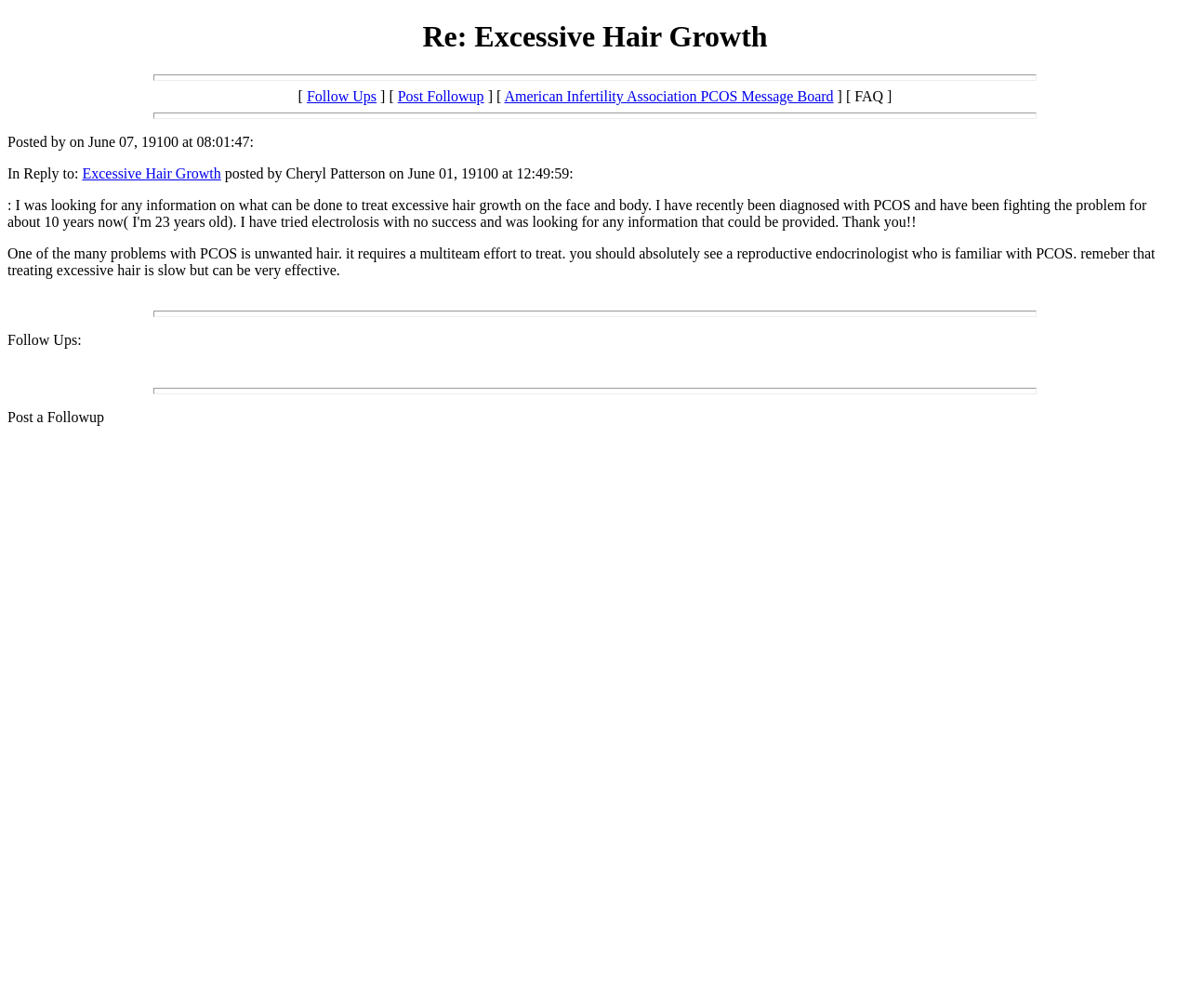Generate the title text from the webpage.

Re: Excessive Hair Growth